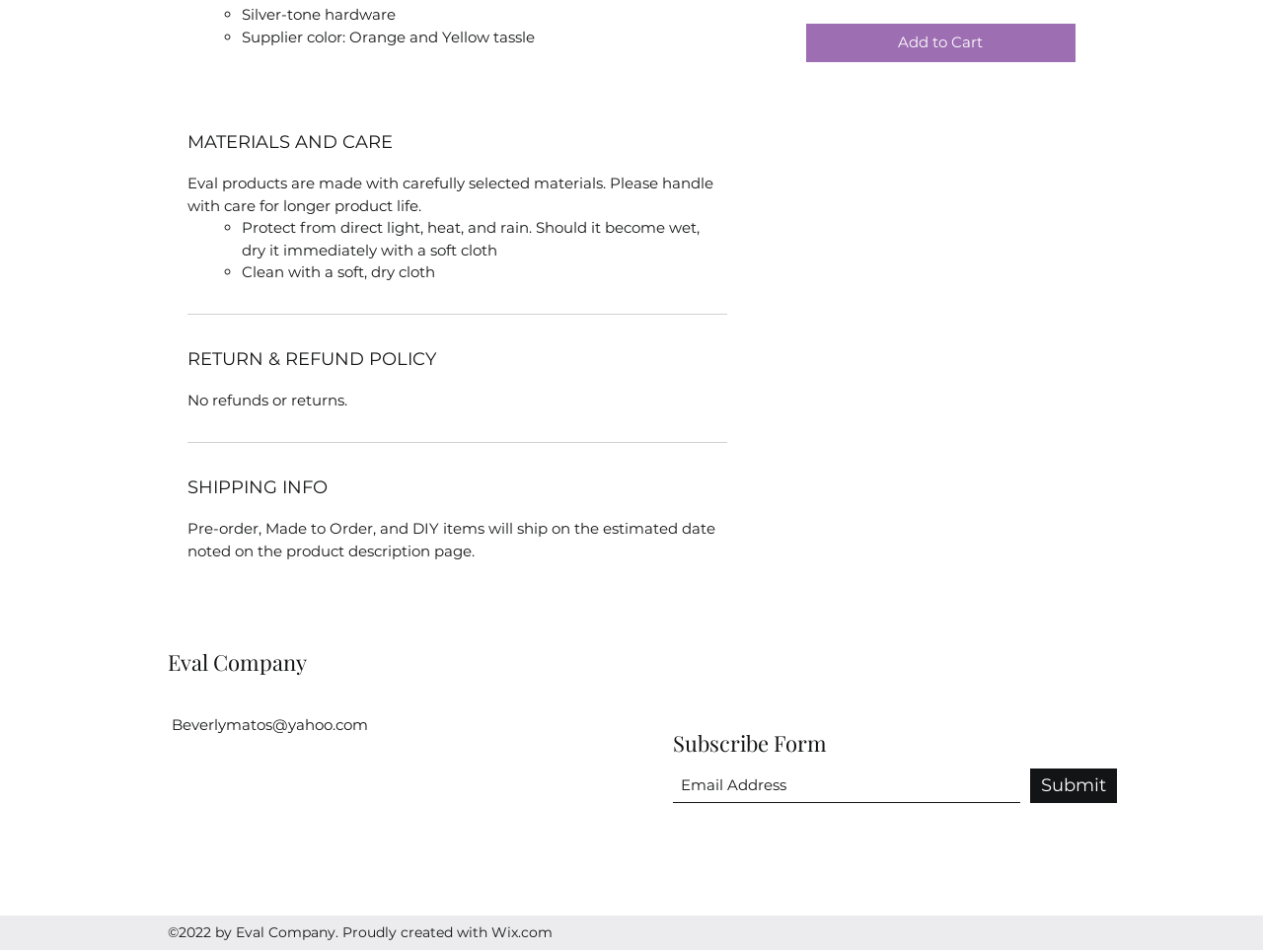For the following element description, predict the bounding box coordinates in the format (top-left x, top-left y, bottom-right x, bottom-right y). All values should be floating point numbers between 0 and 1. Description: Eval Company

[0.133, 0.68, 0.243, 0.711]